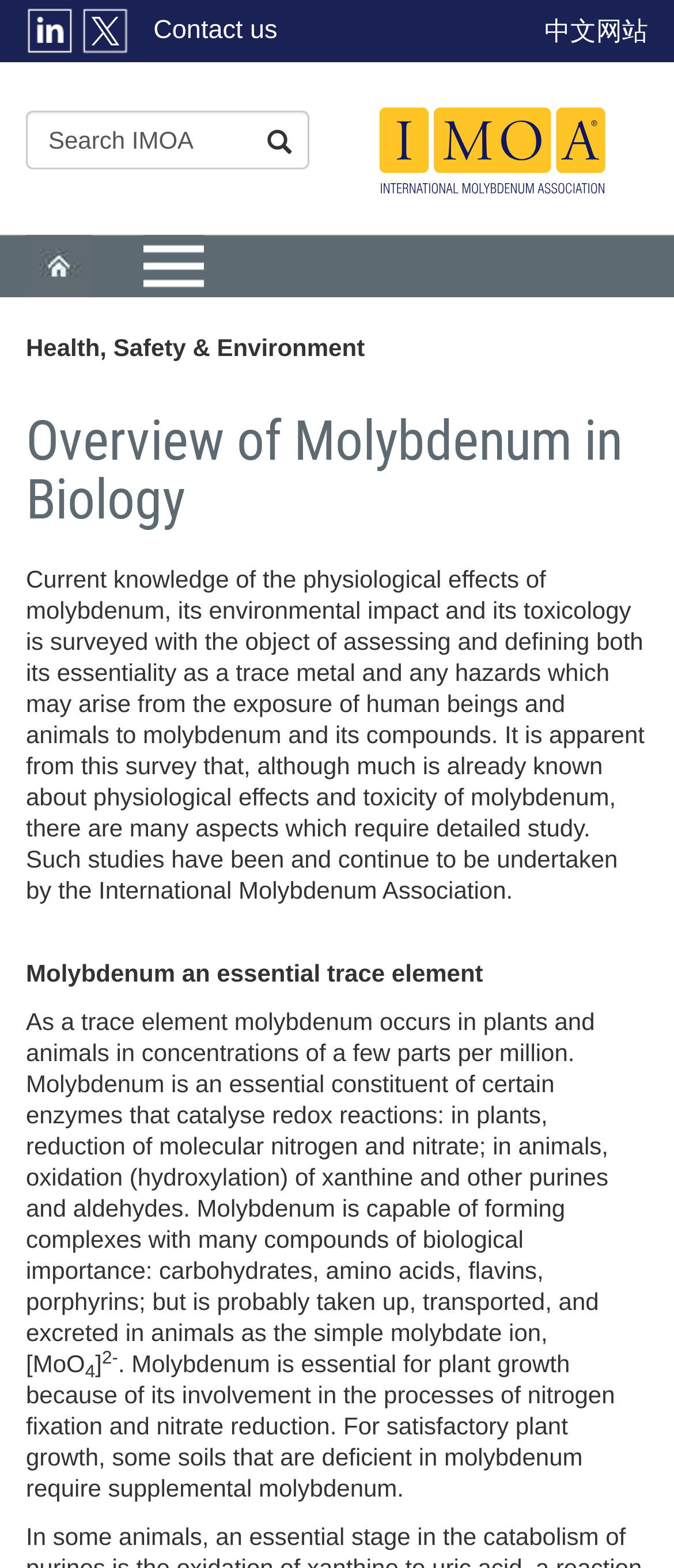Reply to the question with a brief word or phrase: What is the object of surveying molybdenum's physiological effects?

assessing its essentiality and hazards